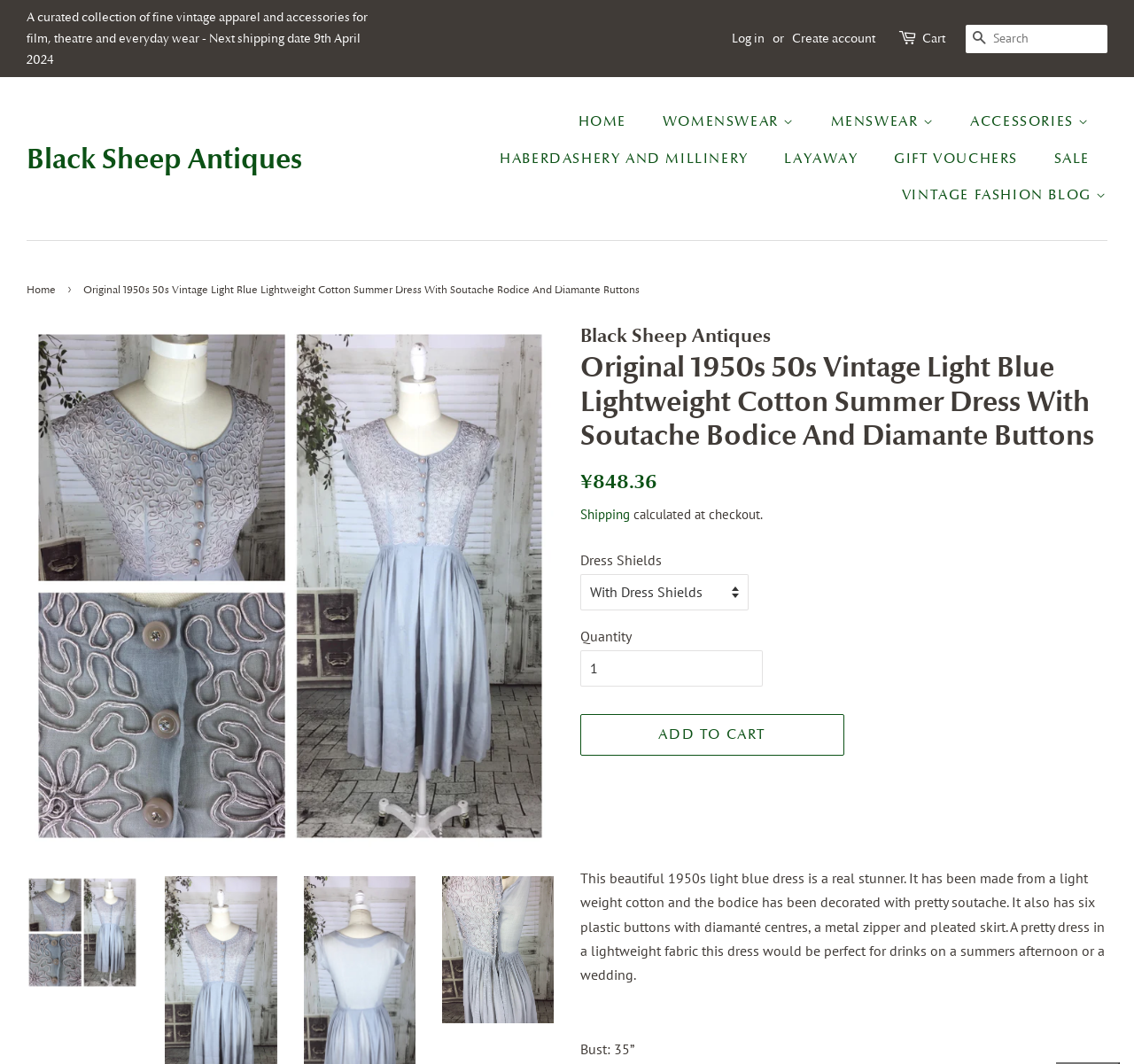What is the measurement of the bust?
Answer the question with a thorough and detailed explanation.

The question can be answered by looking at the measurement section on the webpage, which displays 'Bust: 35”'.